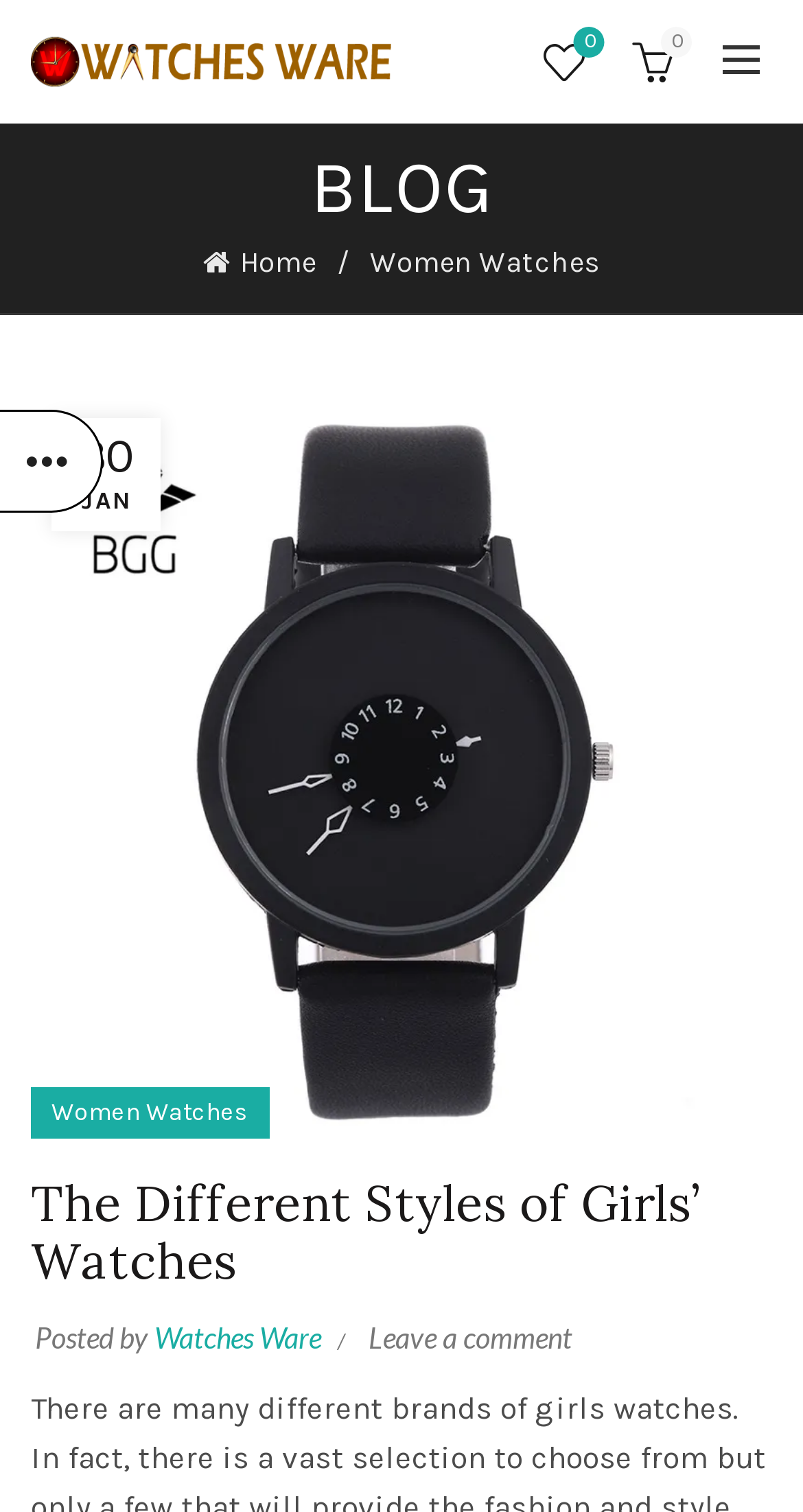What is the category of watches featured on this page?
Refer to the image and provide a one-word or short phrase answer.

Girls' Watches